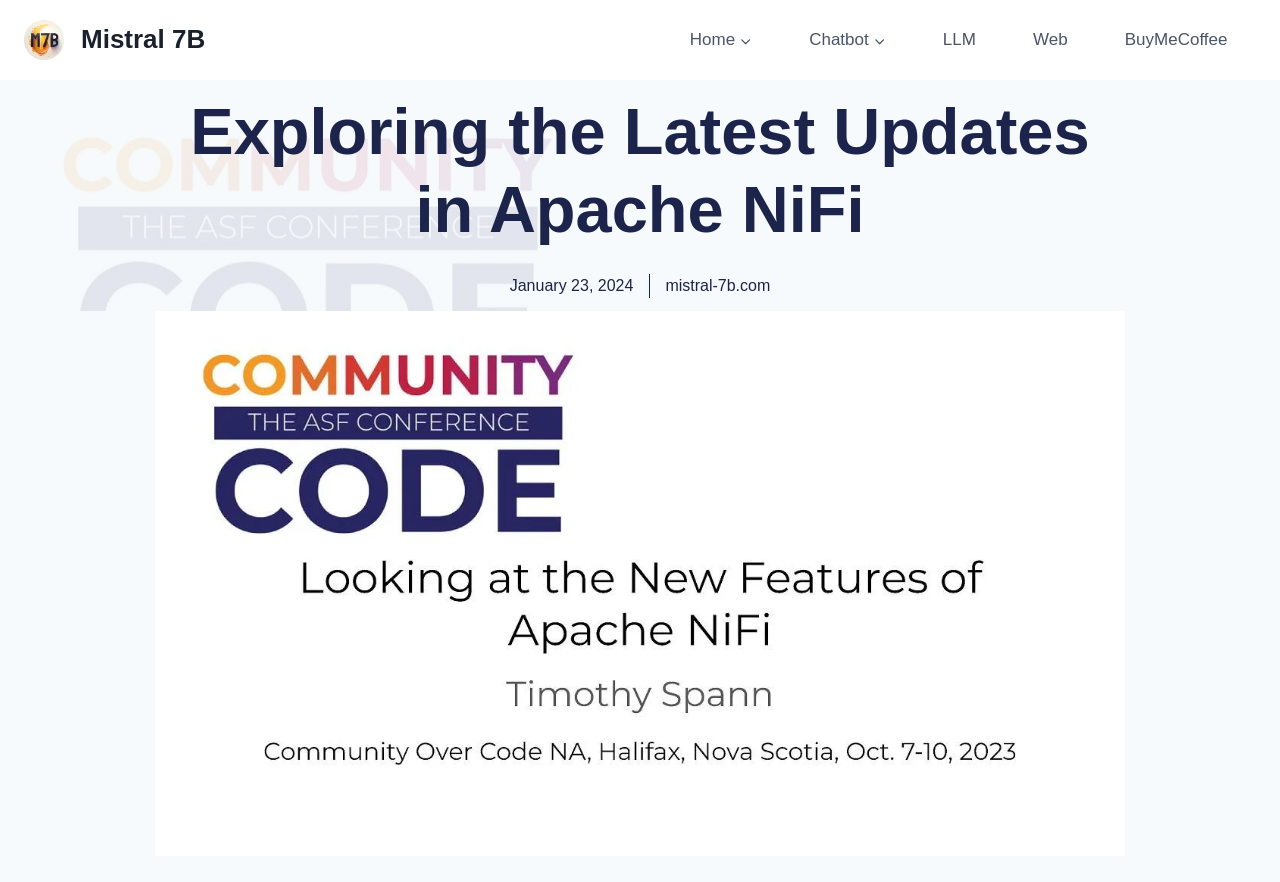Locate the bounding box for the described UI element: "Mistral 7B". Ensure the coordinates are four float numbers between 0 and 1, formatted as [left, top, right, bottom].

[0.019, 0.023, 0.16, 0.068]